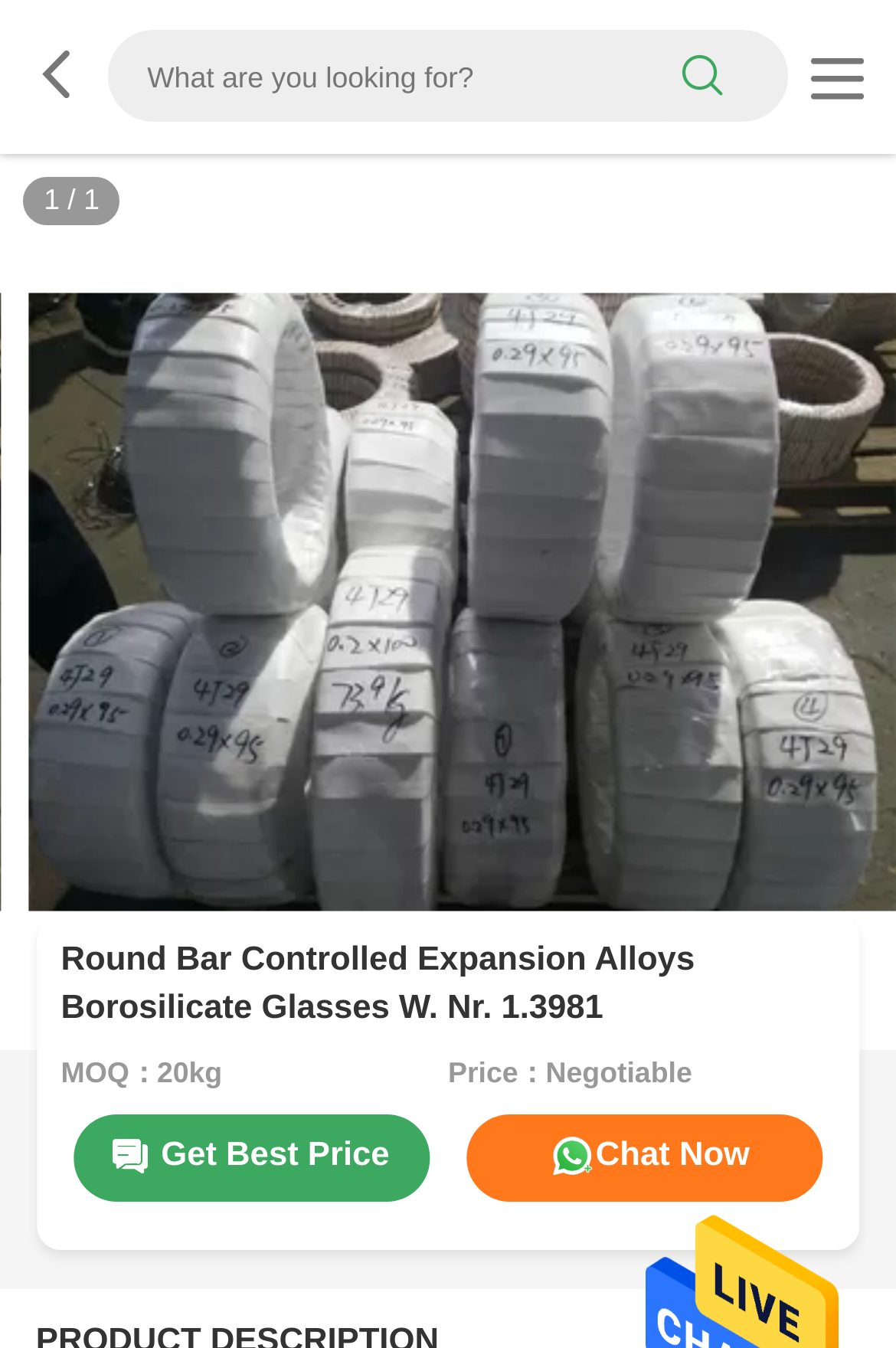Your task is to find and give the main heading text of the webpage.

Round Bar Controlled Expansion Alloys Borosilicate Glasses W. Nr. 1.3981